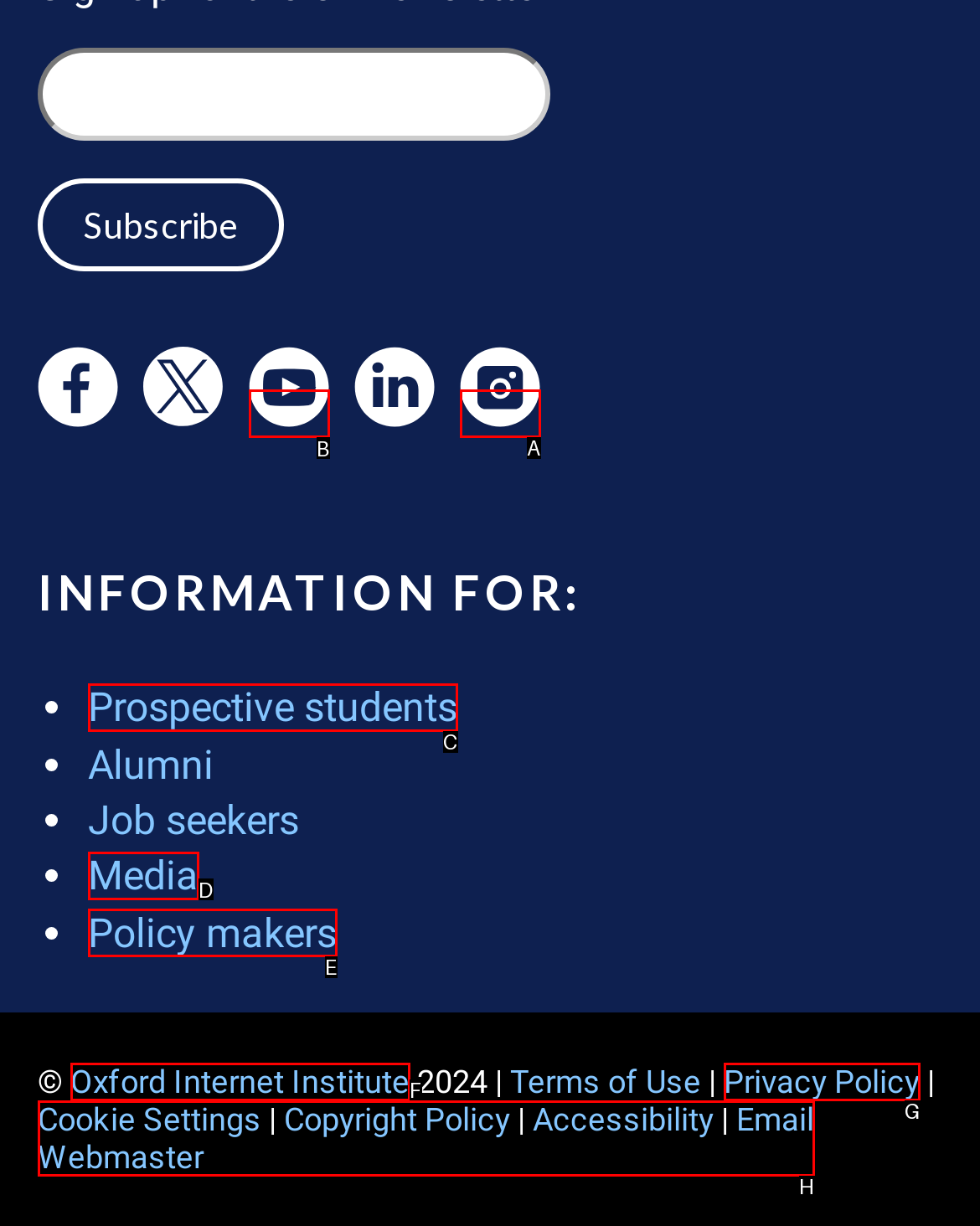Identify the correct UI element to click to achieve the task: Visit the OII YouTube channel.
Answer with the letter of the appropriate option from the choices given.

B